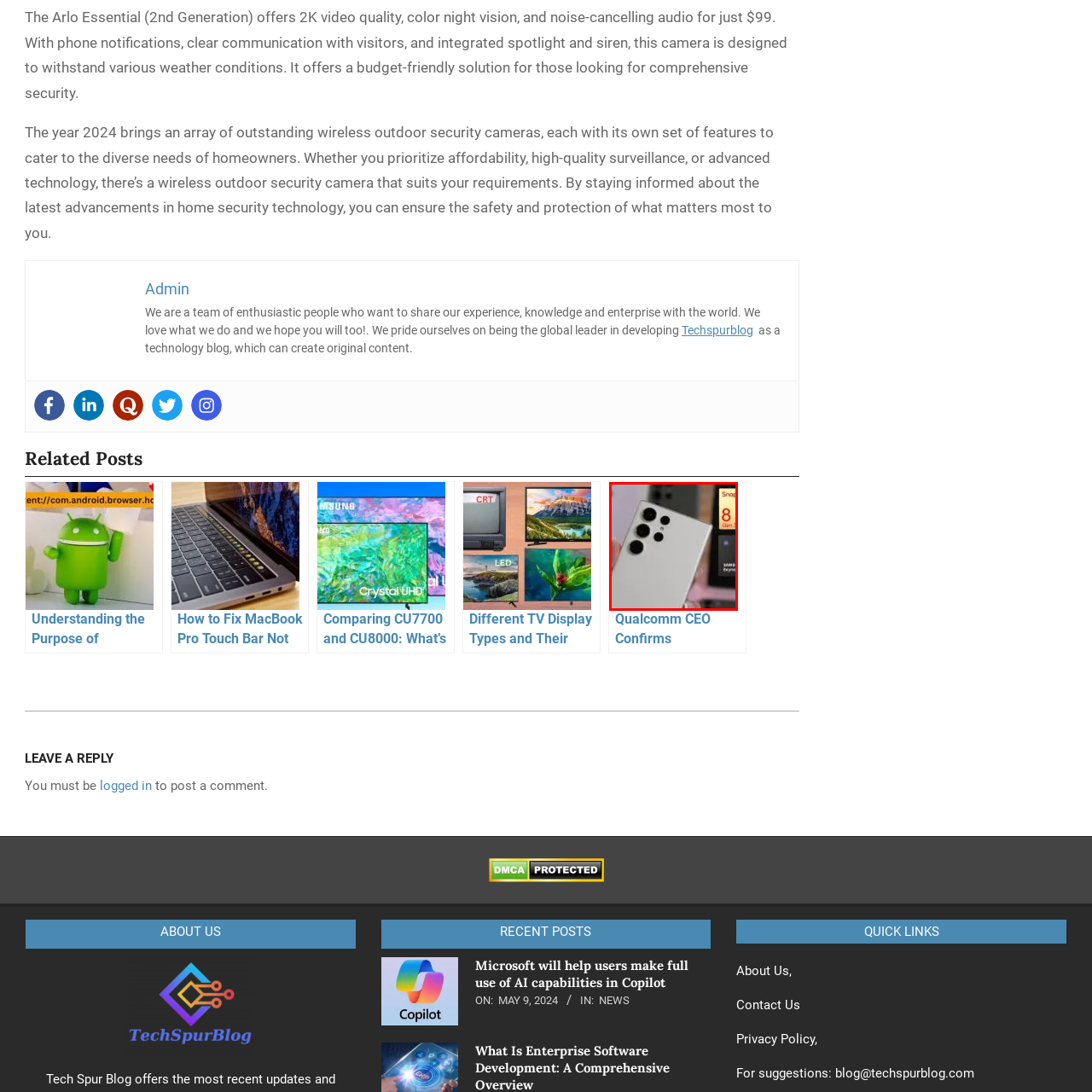Offer a detailed account of the image that is framed by the red bounding box.

The image showcases the rear design of a smartphone, which is likely the latest model from a well-known brand, featuring a sleek white finish and multiple camera lenses arranged in a distinctive configuration. The prominent camera setup, consisting of several lenses, suggests advanced photography capabilities. Accompanying the smartphone is a graphic that highlights the Snapdragon 8 Gen 3 chipset, known for its high performance in mobile applications, positioning this device as a powerful option in the smartphone market. This combination of design and technology emphasizes the innovative features aimed at enhancing user experience, likely appealing to tech enthusiasts and potential buyers looking for cutting-edge devices.